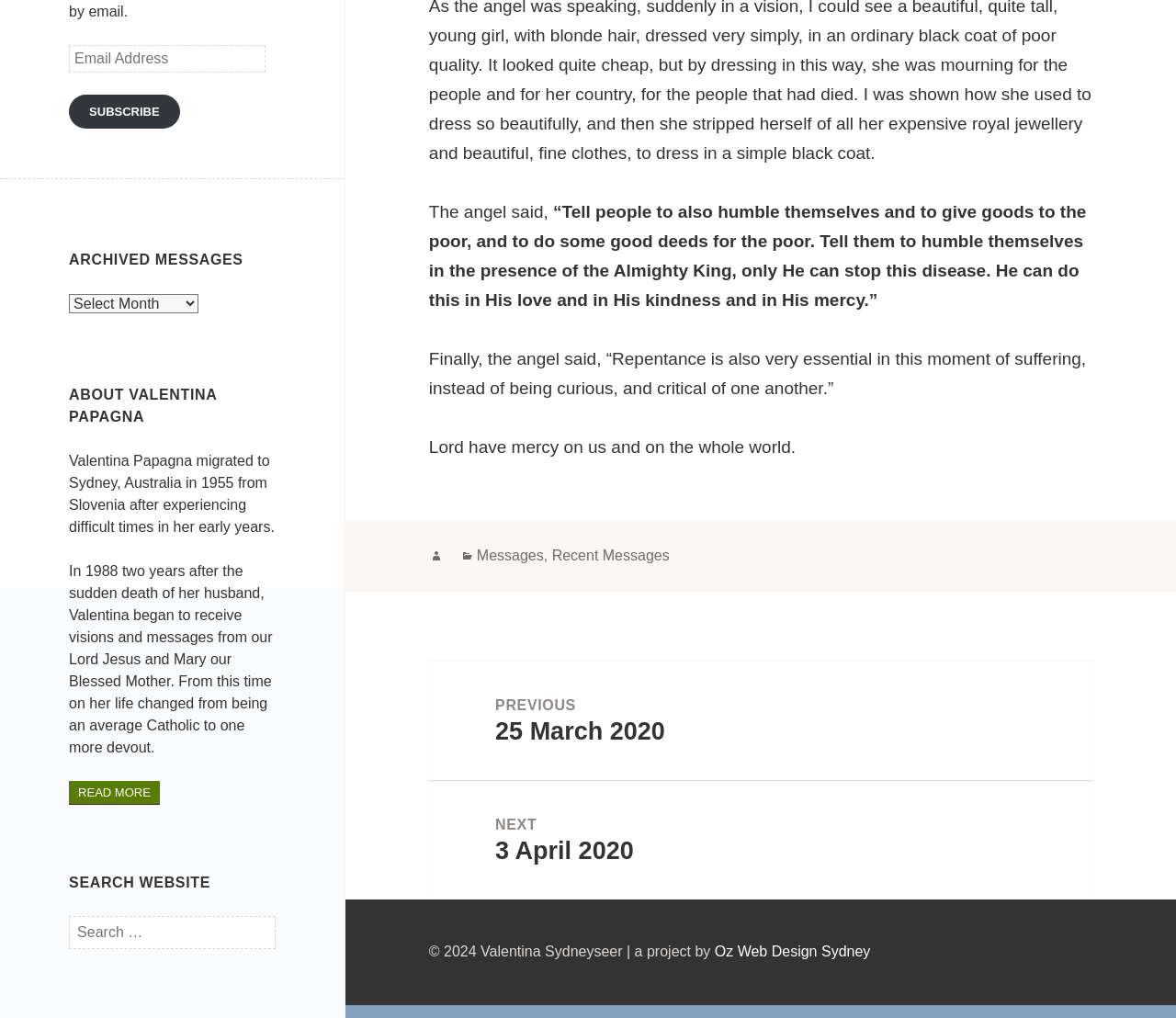For the following element description, predict the bounding box coordinates in the format (top-left x, top-left y, bottom-right x, bottom-right y). All values should be floating point numbers between 0 and 1. Description: Messages

[0.405, 0.538, 0.462, 0.554]